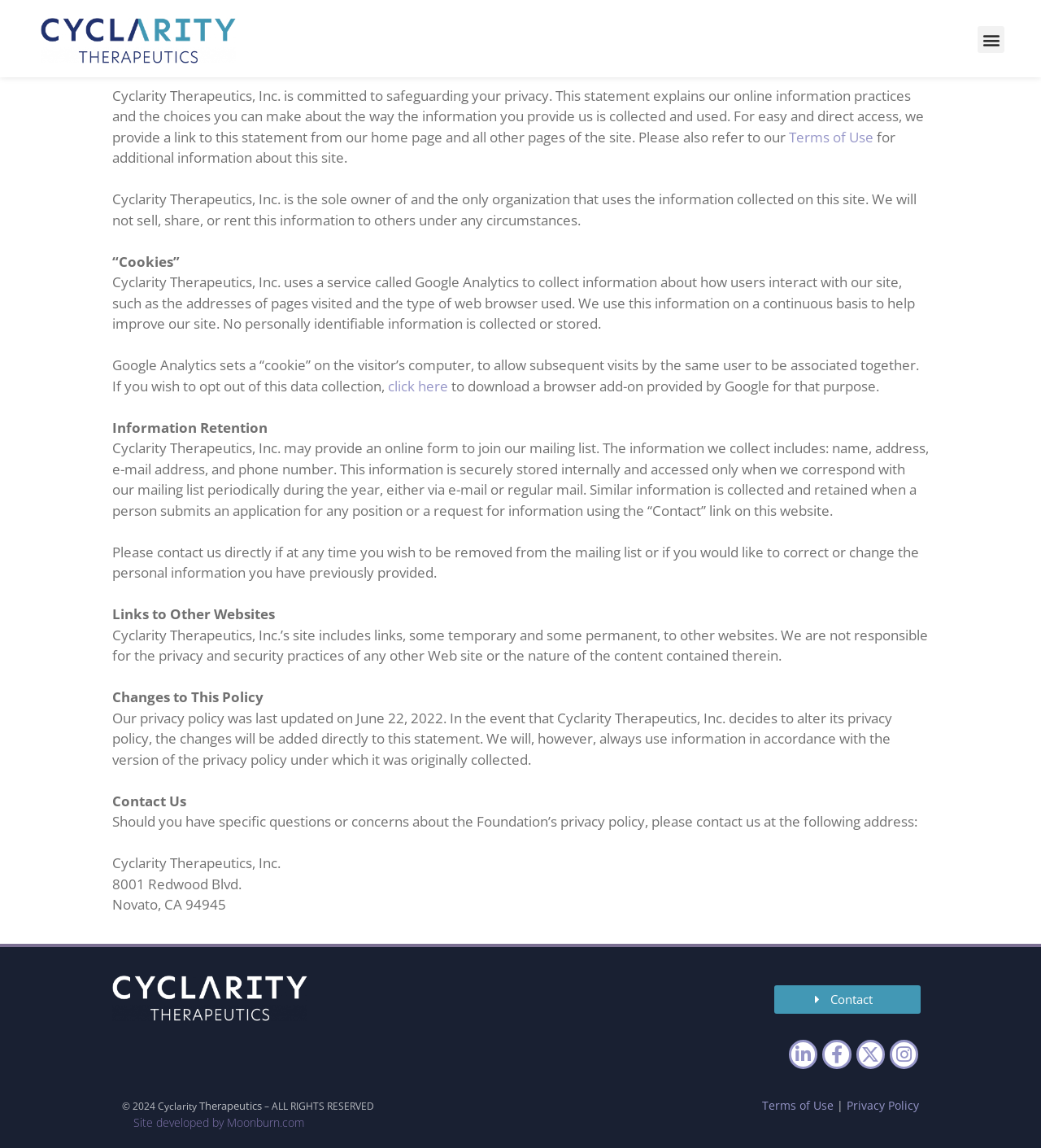Give a detailed account of the webpage's layout and content.

The webpage is about the privacy policy of Cyclarity Therapeutics, Inc. At the top, there is a link and a button for the menu toggle. Below that, the company's name is displayed, followed by a paragraph explaining their commitment to safeguarding user privacy.

The main content of the page is divided into sections, each with a heading. The first section explains how the company collects and uses information, including the use of Google Analytics to track user interactions. There is a link to opt out of this data collection.

The next section is about information retention, explaining how the company stores and uses information collected from users, such as name, address, and email. There is a note about how to be removed from the mailing list or correct personal information.

The following sections cover links to other websites, changes to the privacy policy, and contact information. There are also links to the company's social media profiles and a copyright notice at the bottom of the page.

On the bottom right, there is a link to the "Terms of Use" and "Privacy Policy" pages, as well as a note about the site being developed by Moonburn.com.